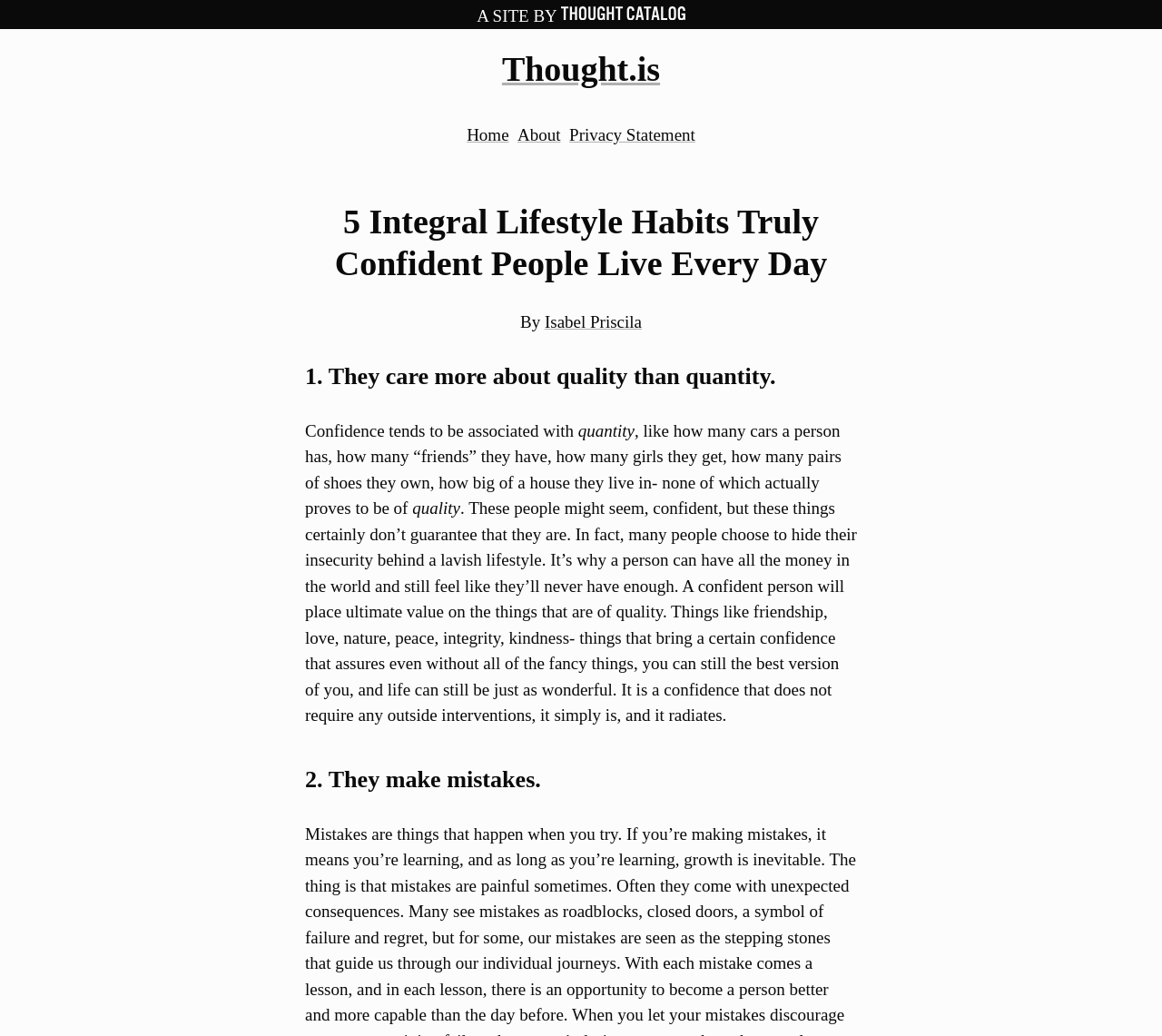What is the first habit of truly confident people?
Please respond to the question with as much detail as possible.

The first habit is mentioned in the article as '1. They care more about quality than quantity.' which explains that confident people value things like friendship, love, and nature over material possessions.